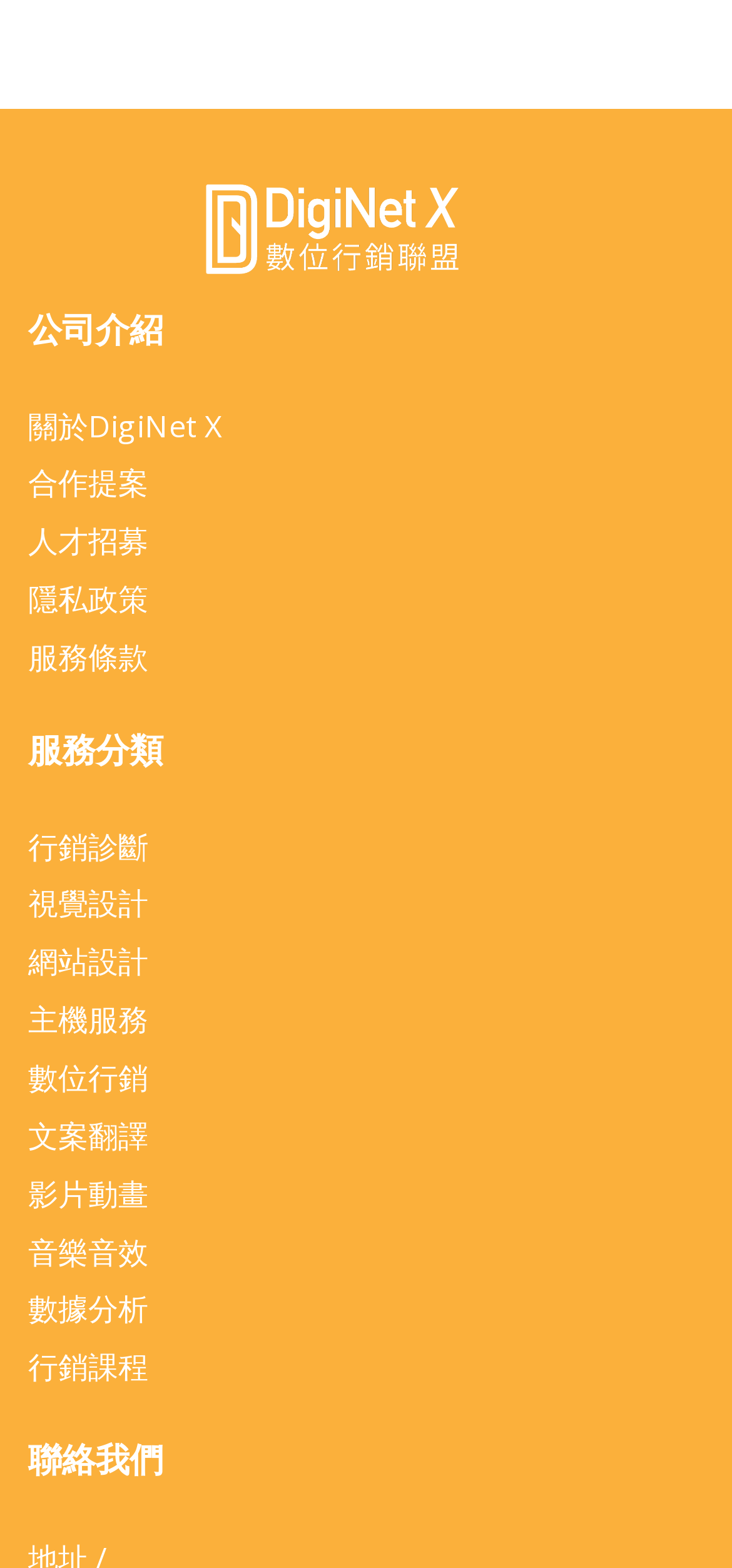Please locate the bounding box coordinates of the element that needs to be clicked to achieve the following instruction: "Contact us". The coordinates should be four float numbers between 0 and 1, i.e., [left, top, right, bottom].

[0.038, 0.919, 0.962, 0.943]